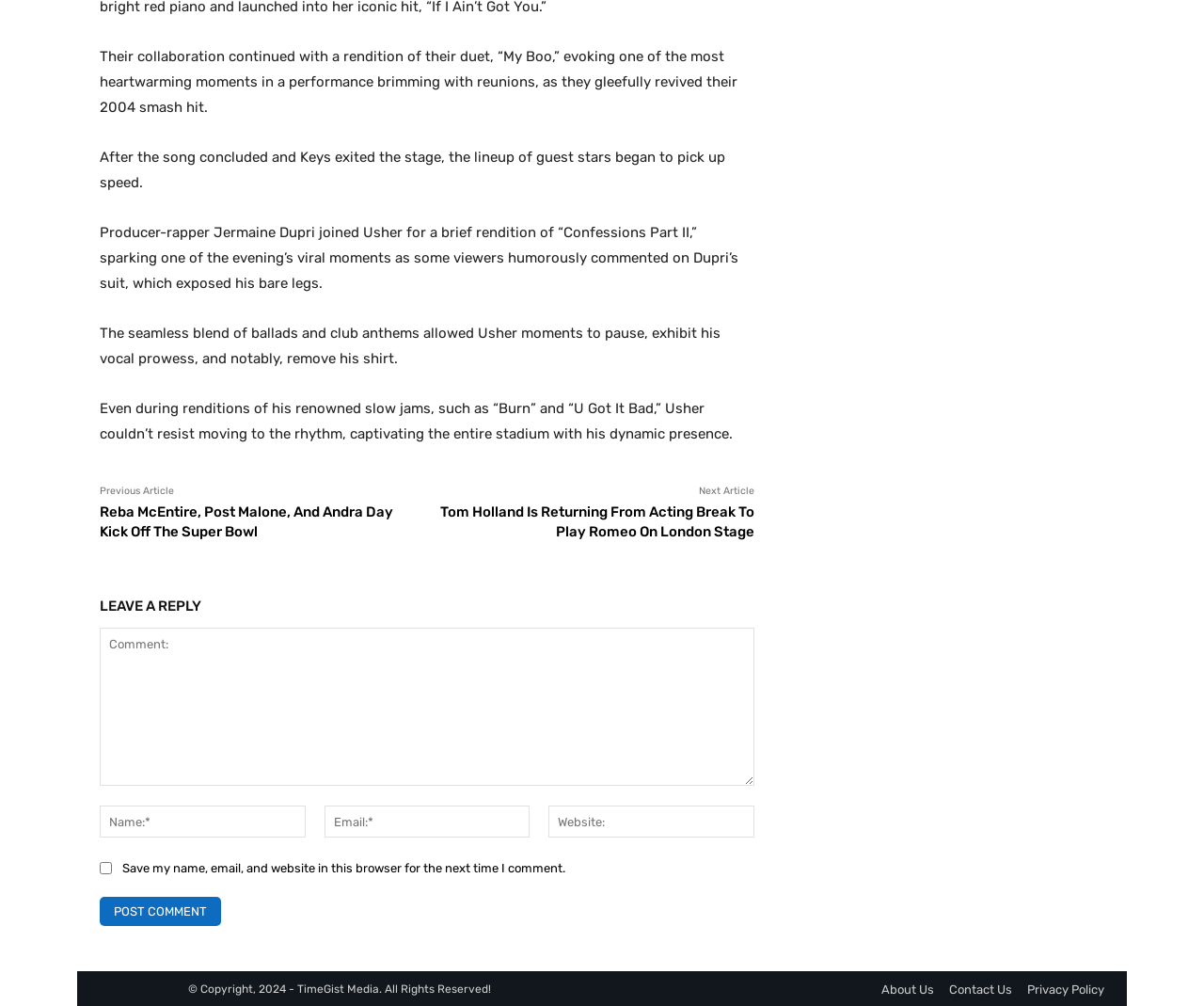Predict the bounding box of the UI element based on this description: "name="submit" value="Post Comment"".

[0.083, 0.892, 0.184, 0.921]